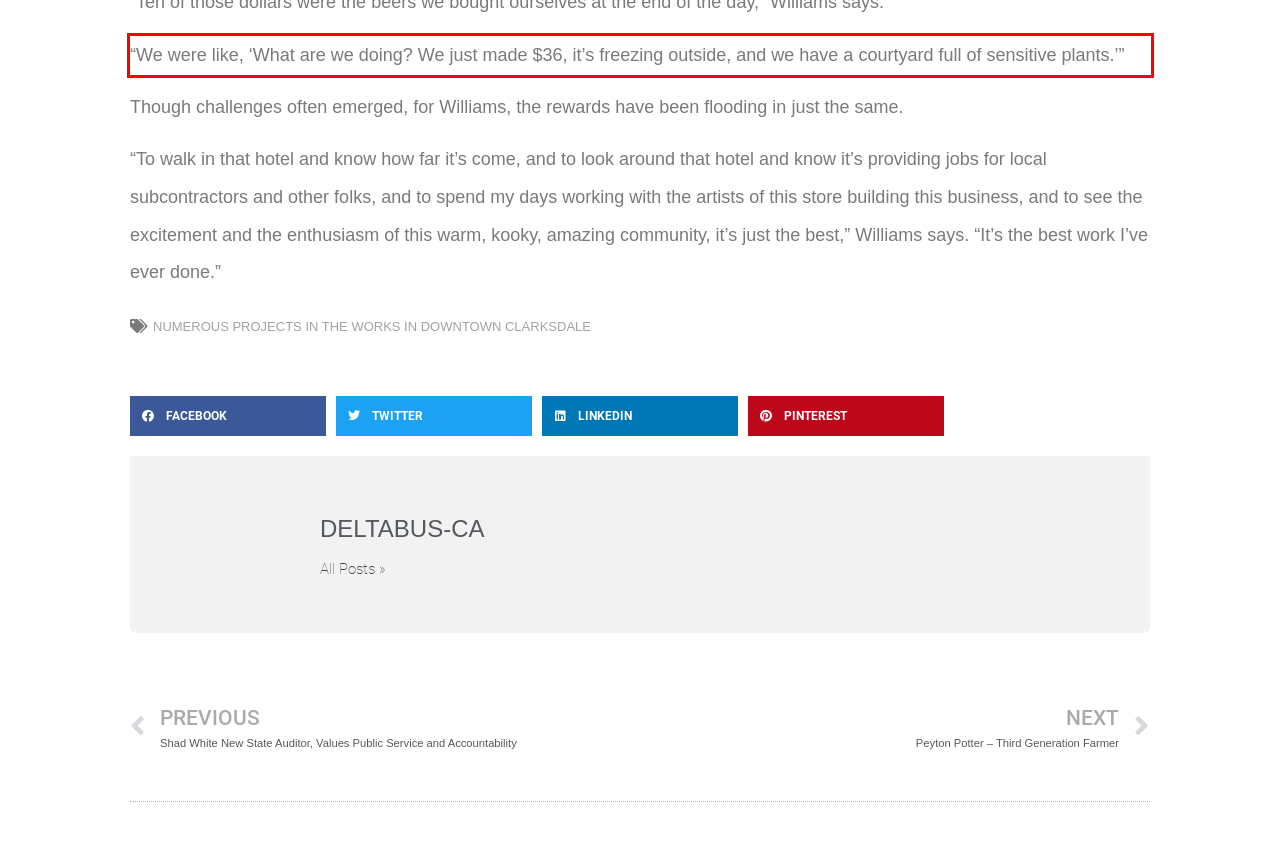Review the webpage screenshot provided, and perform OCR to extract the text from the red bounding box.

“We were like, ‘What are we doing? We just made $36, it’s freezing outside, and we have a courtyard full of sensitive plants.’”